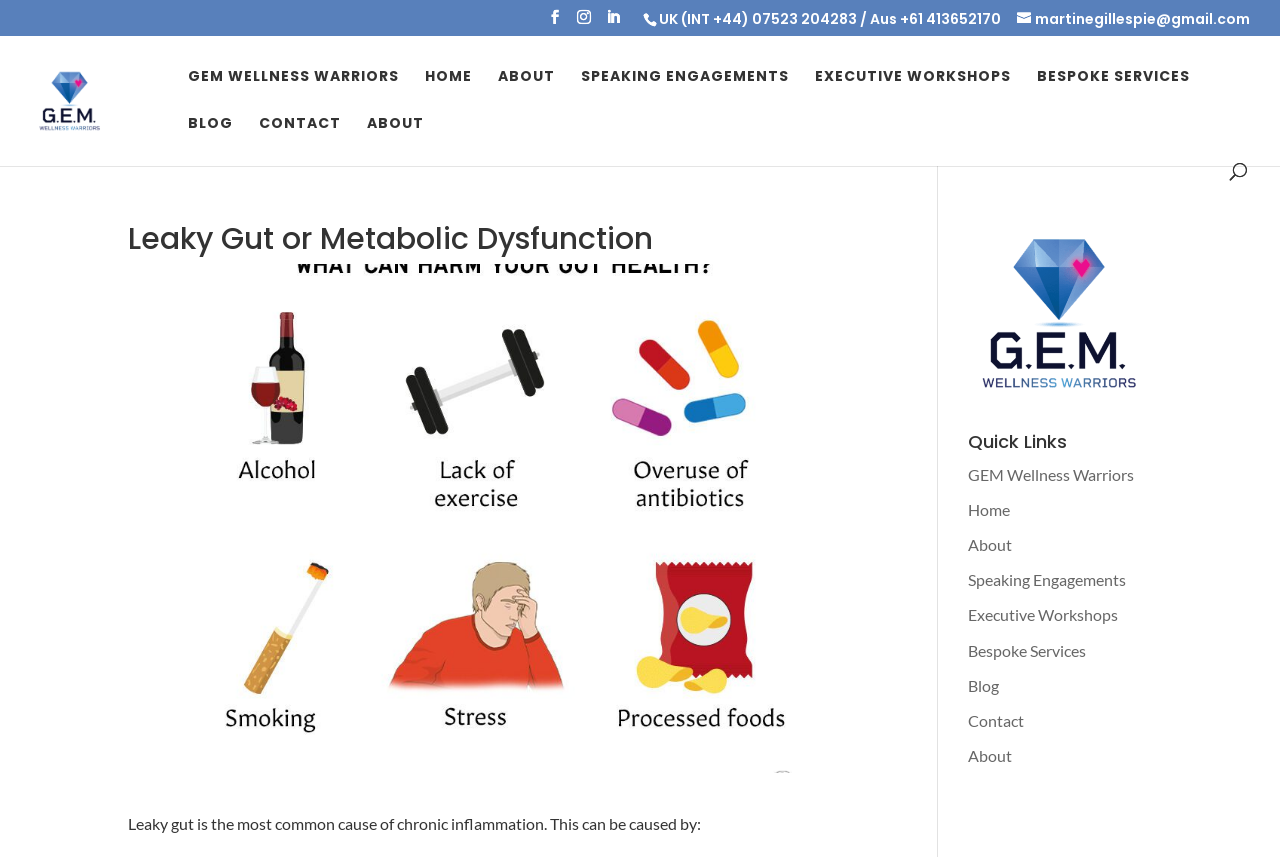Please identify the bounding box coordinates of the element's region that should be clicked to execute the following instruction: "Go to the home page". The bounding box coordinates must be four float numbers between 0 and 1, i.e., [left, top, right, bottom].

[0.332, 0.081, 0.369, 0.135]